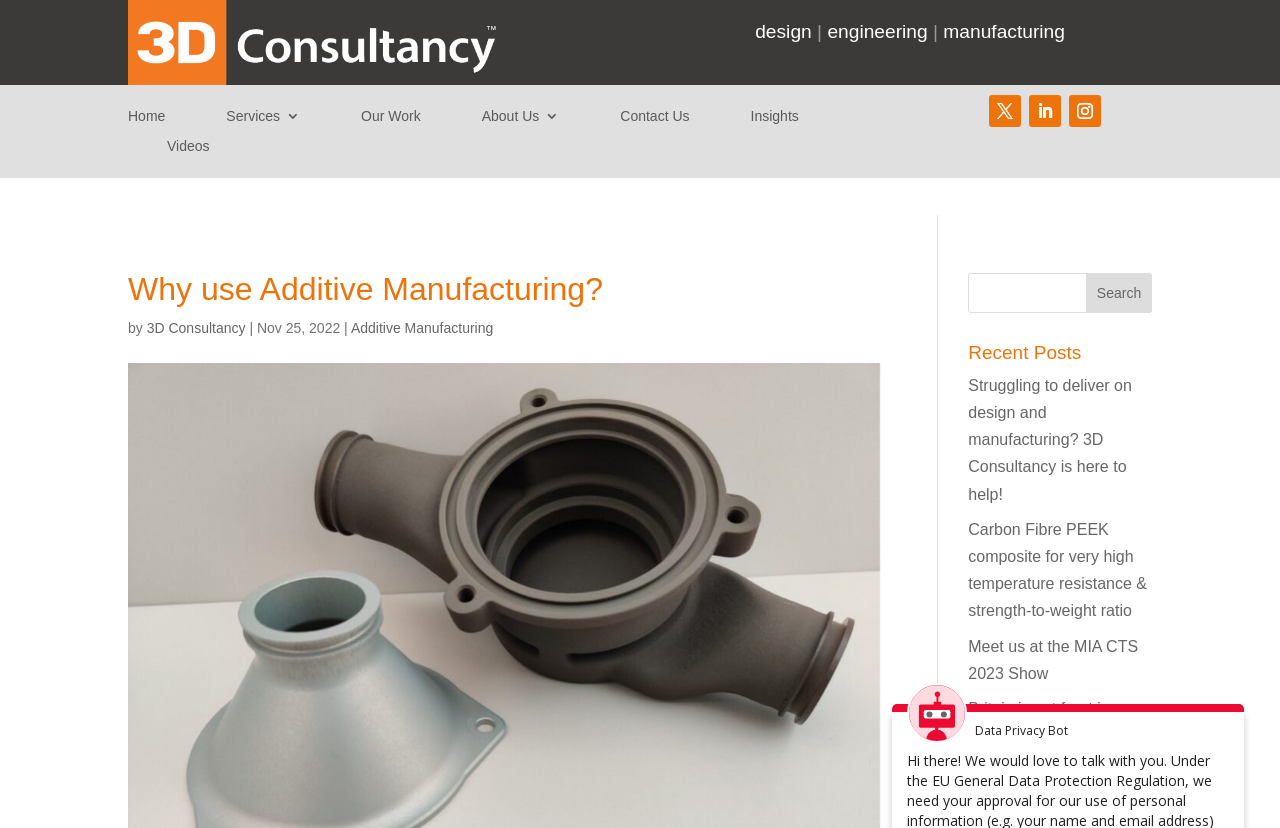Please determine the primary heading and provide its text.

Why use Additive Manufacturing?